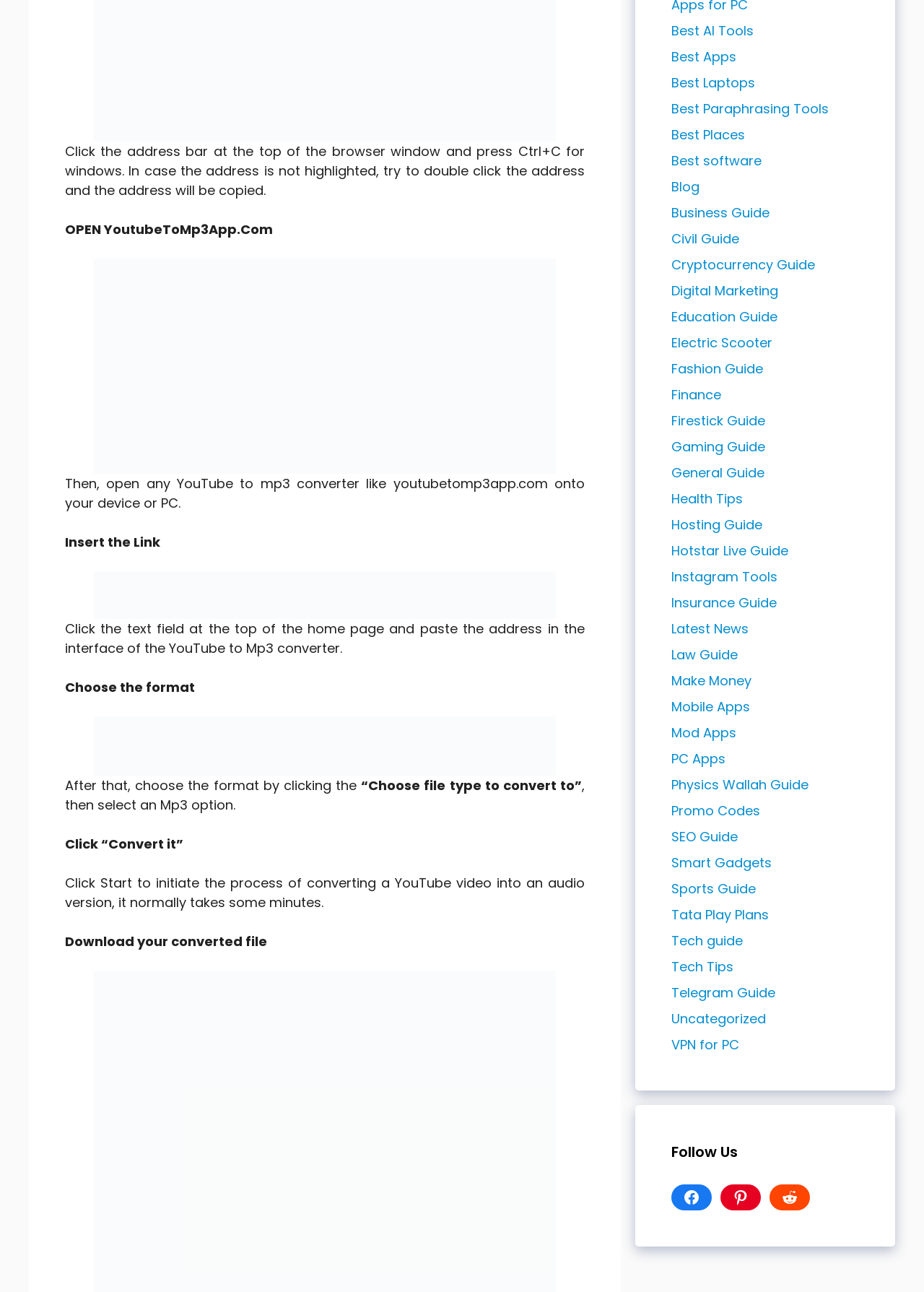Please find the bounding box coordinates of the element that must be clicked to perform the given instruction: "Choose the format". The coordinates should be four float numbers from 0 to 1, i.e., [left, top, right, bottom].

[0.07, 0.525, 0.211, 0.539]